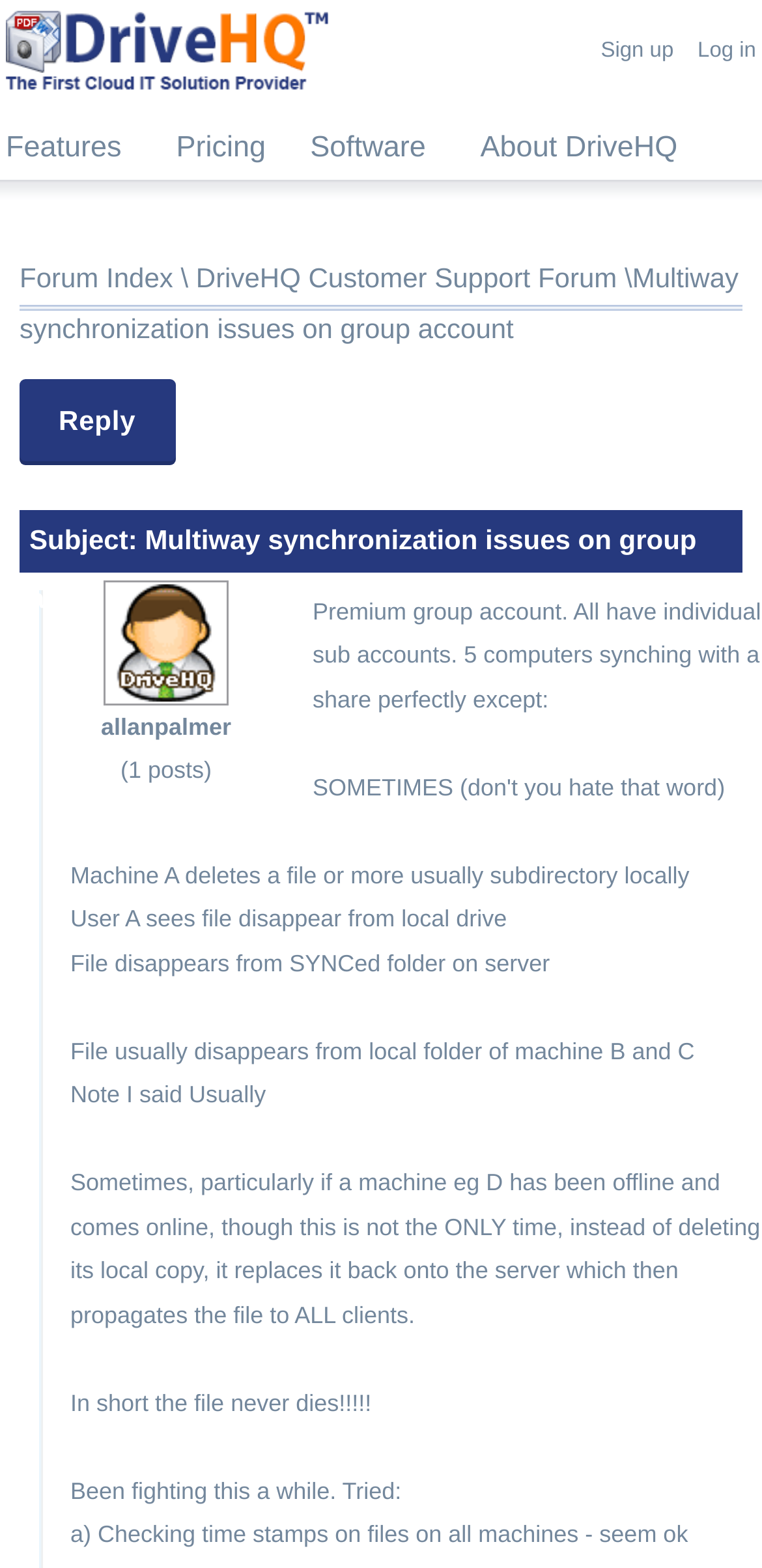What is the subject of the forum post?
Provide a detailed answer to the question, using the image to inform your response.

The subject of the forum post can be found at the top of the post, where it says 'Multiway synchronization issues on group account'.